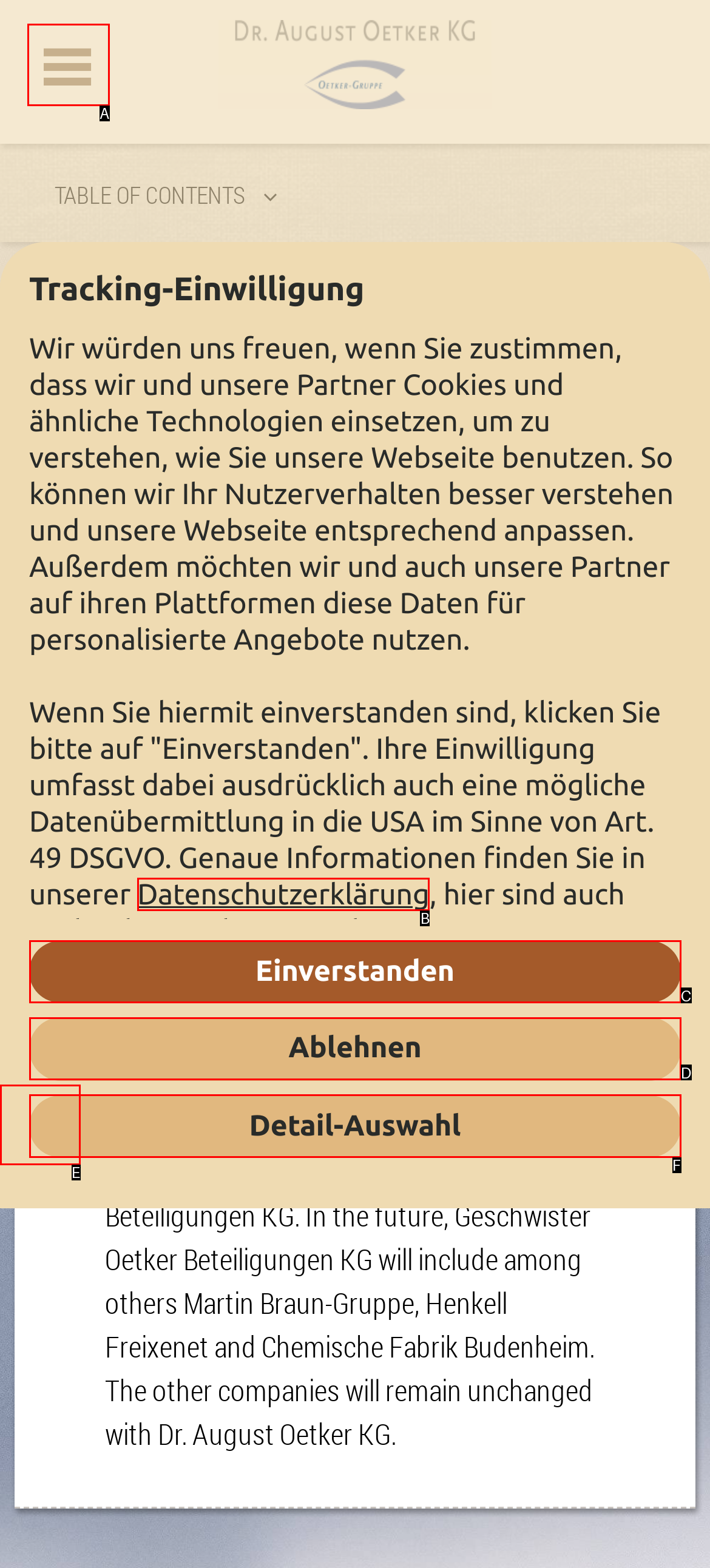Tell me which option best matches the description: Ablehnen
Answer with the option's letter from the given choices directly.

D